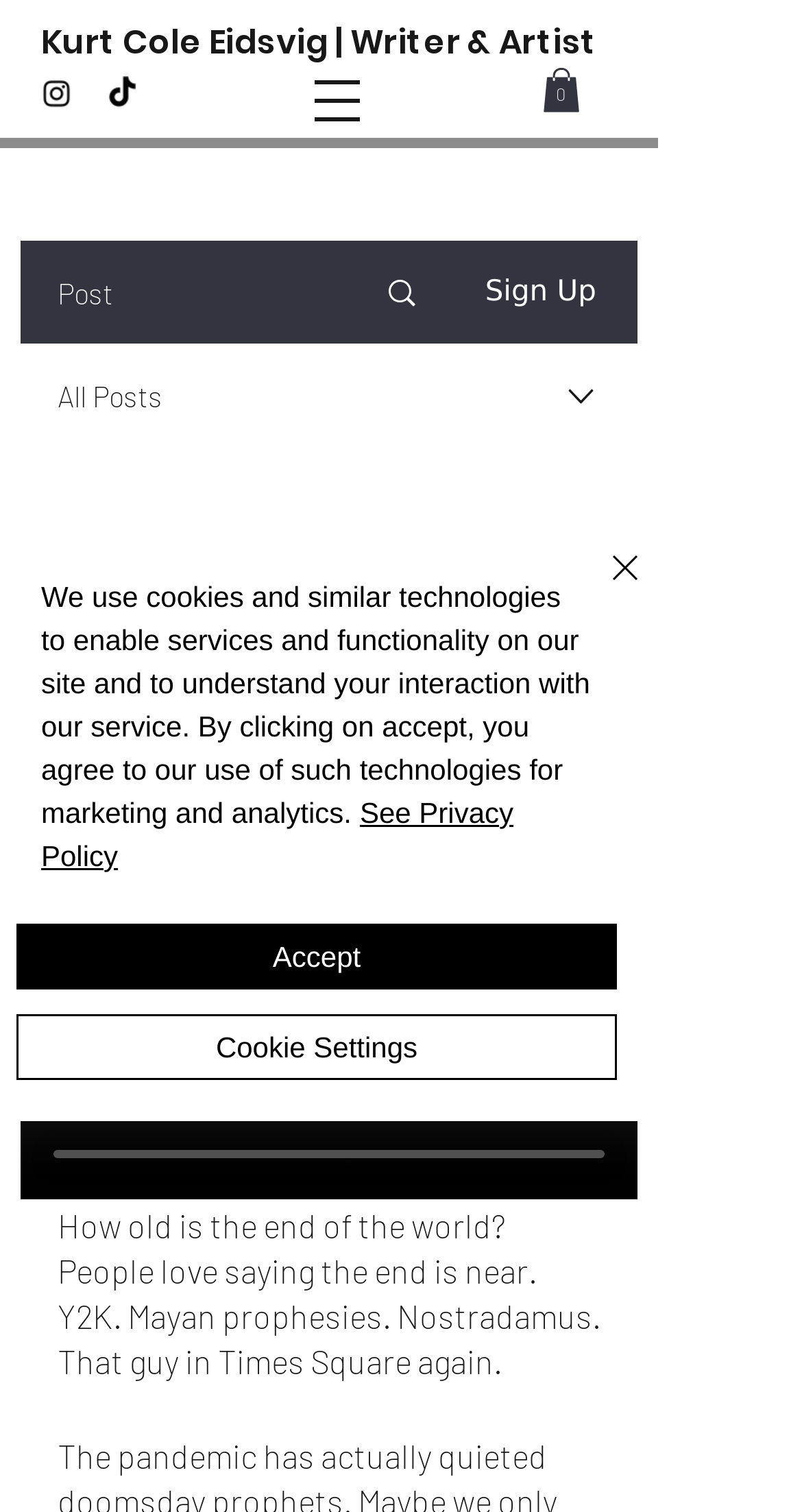Please locate the bounding box coordinates of the region I need to click to follow this instruction: "Open navigation menu".

[0.385, 0.049, 0.454, 0.084]